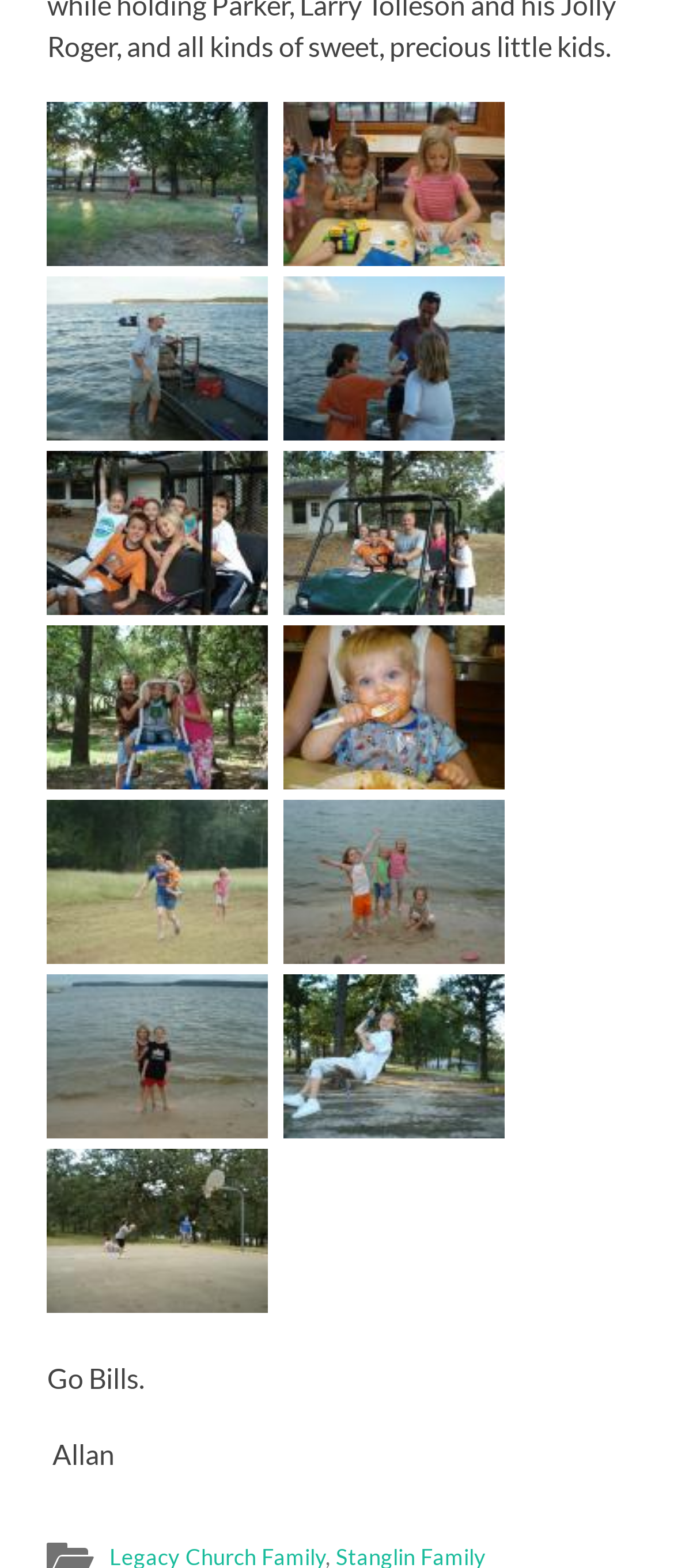How many links are on this webpage?
Based on the visual, give a brief answer using one word or a short phrase.

18